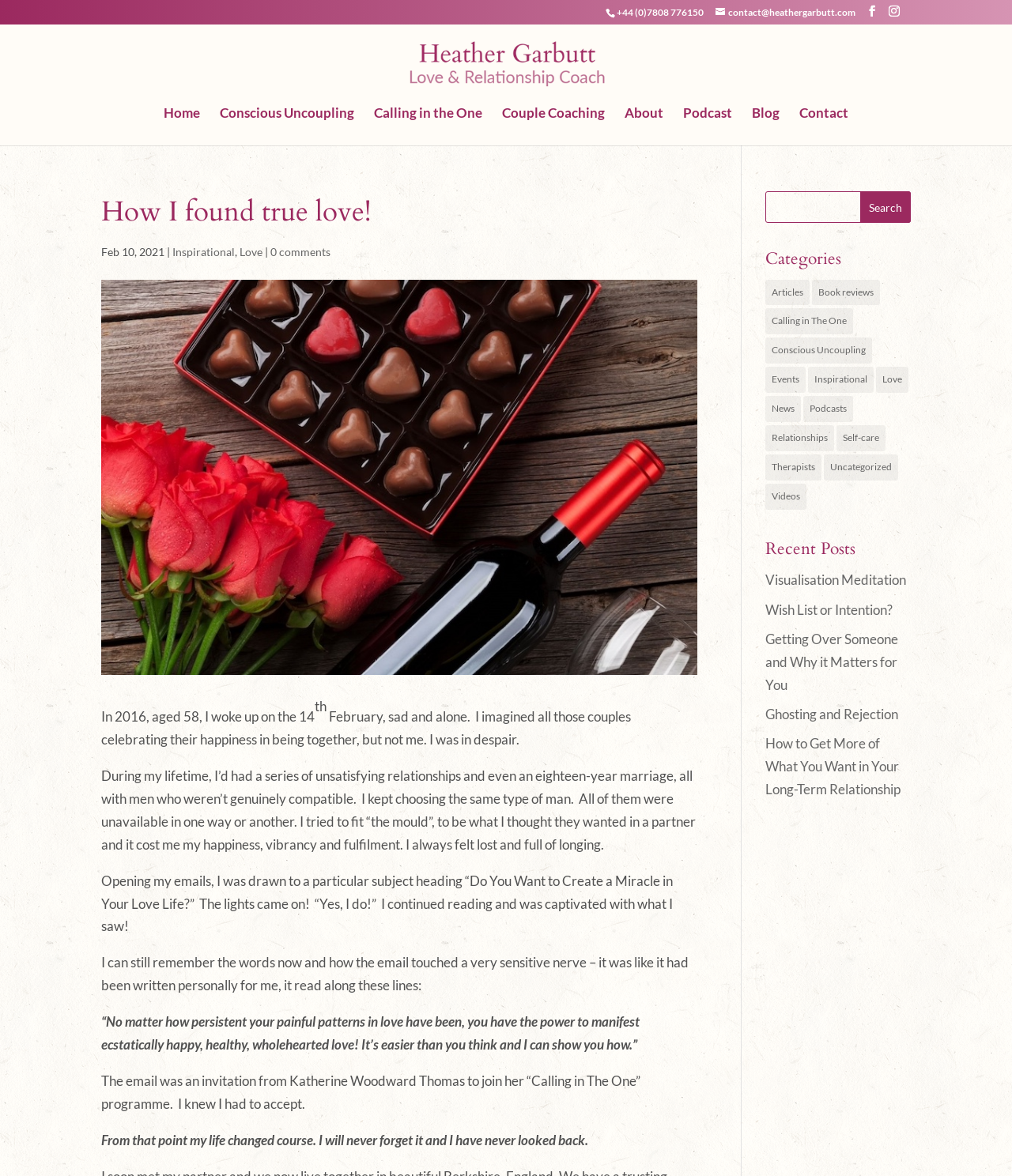Locate the bounding box coordinates of the clickable region necessary to complete the following instruction: "go to the home page". Provide the coordinates in the format of four float numbers between 0 and 1, i.e., [left, top, right, bottom].

[0.162, 0.091, 0.198, 0.124]